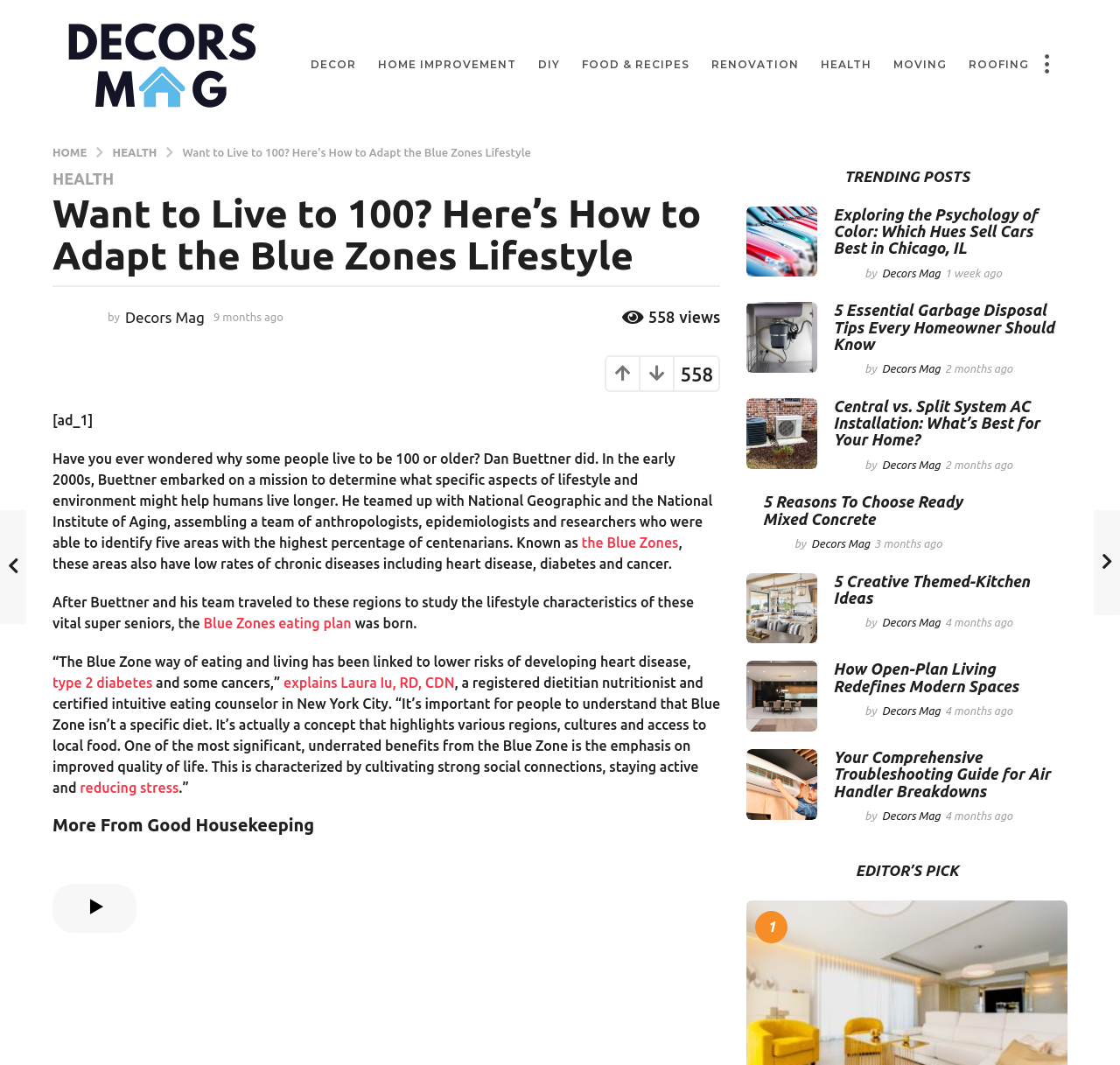Using the element description Carrier, predict the bounding box coordinates for the UI element. Provide the coordinates in (top-left x, top-left y, bottom-right x, bottom-right y) format with values ranging from 0 to 1.

None